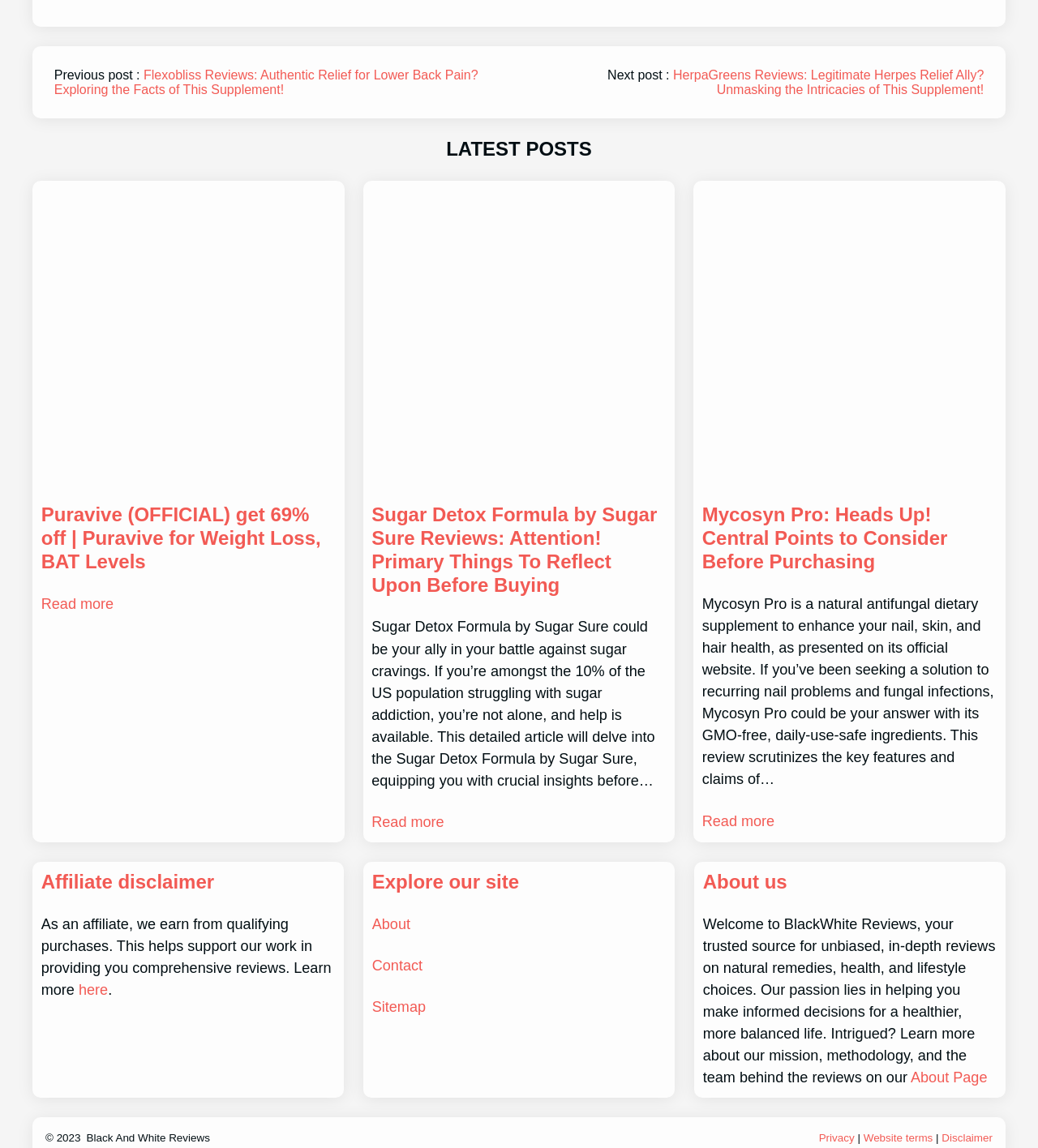Using a single word or phrase, answer the following question: 
What is the purpose of the Sugar Detox Formula by Sugar Sure?

To help with sugar cravings